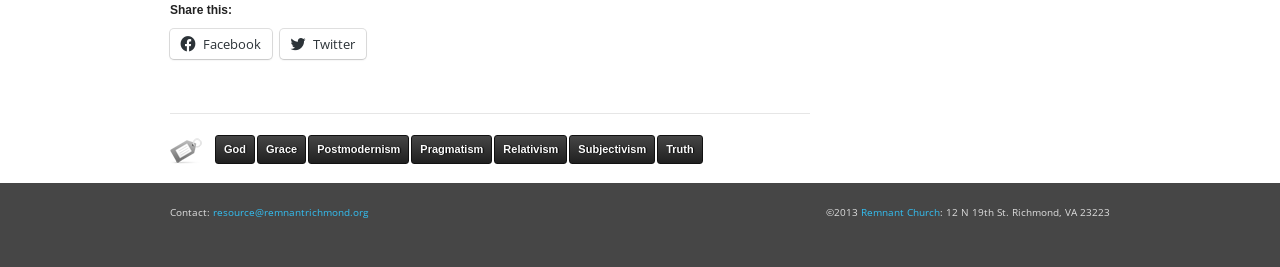What is the address of Remnant Church?
Please answer the question with a detailed and comprehensive explanation.

I found the address of Remnant Church at the bottom of the webpage, which is '12 N 19th St. Richmond, VA 23223'.